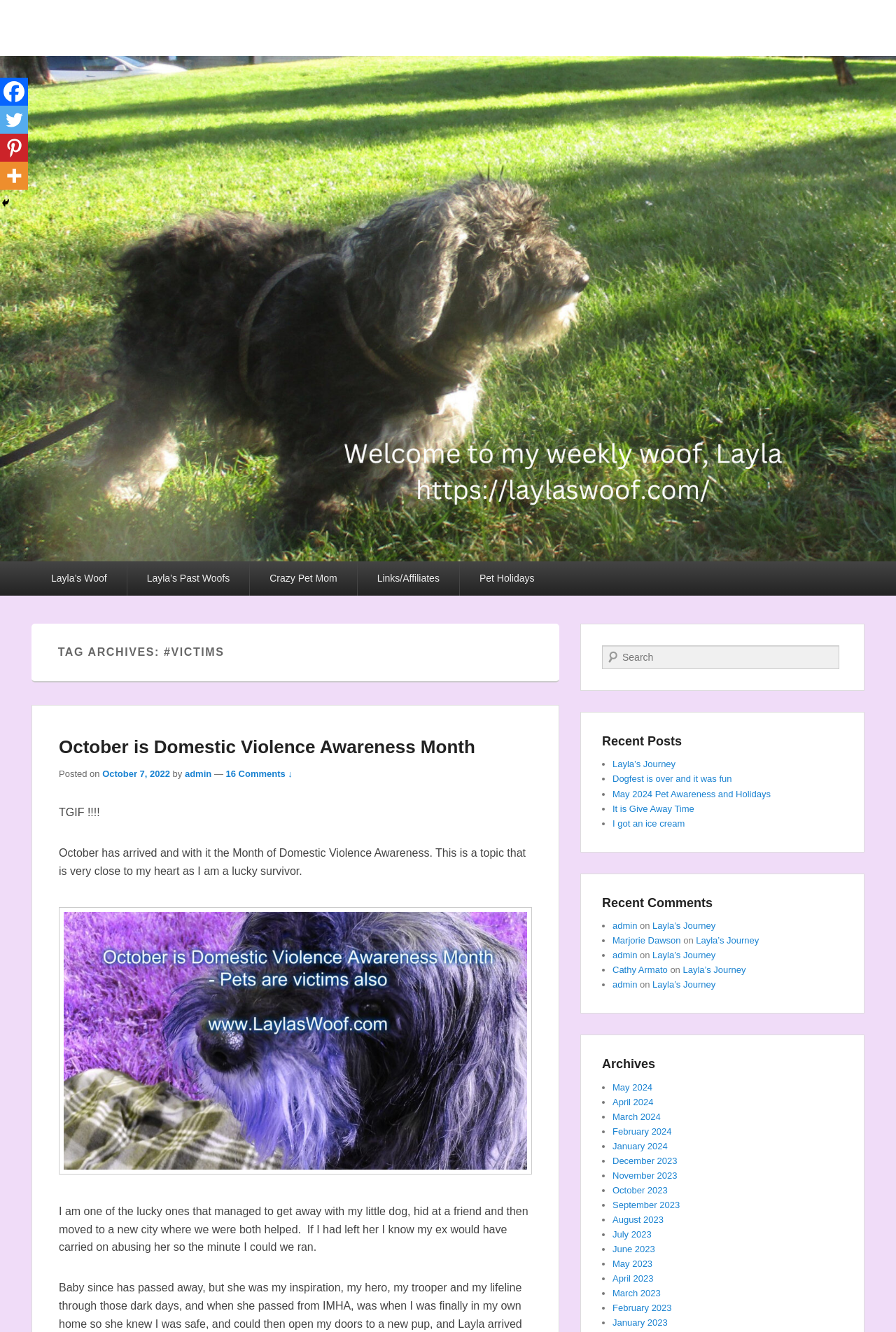Give a one-word or short-phrase answer to the following question: 
How many recent posts are listed?

4